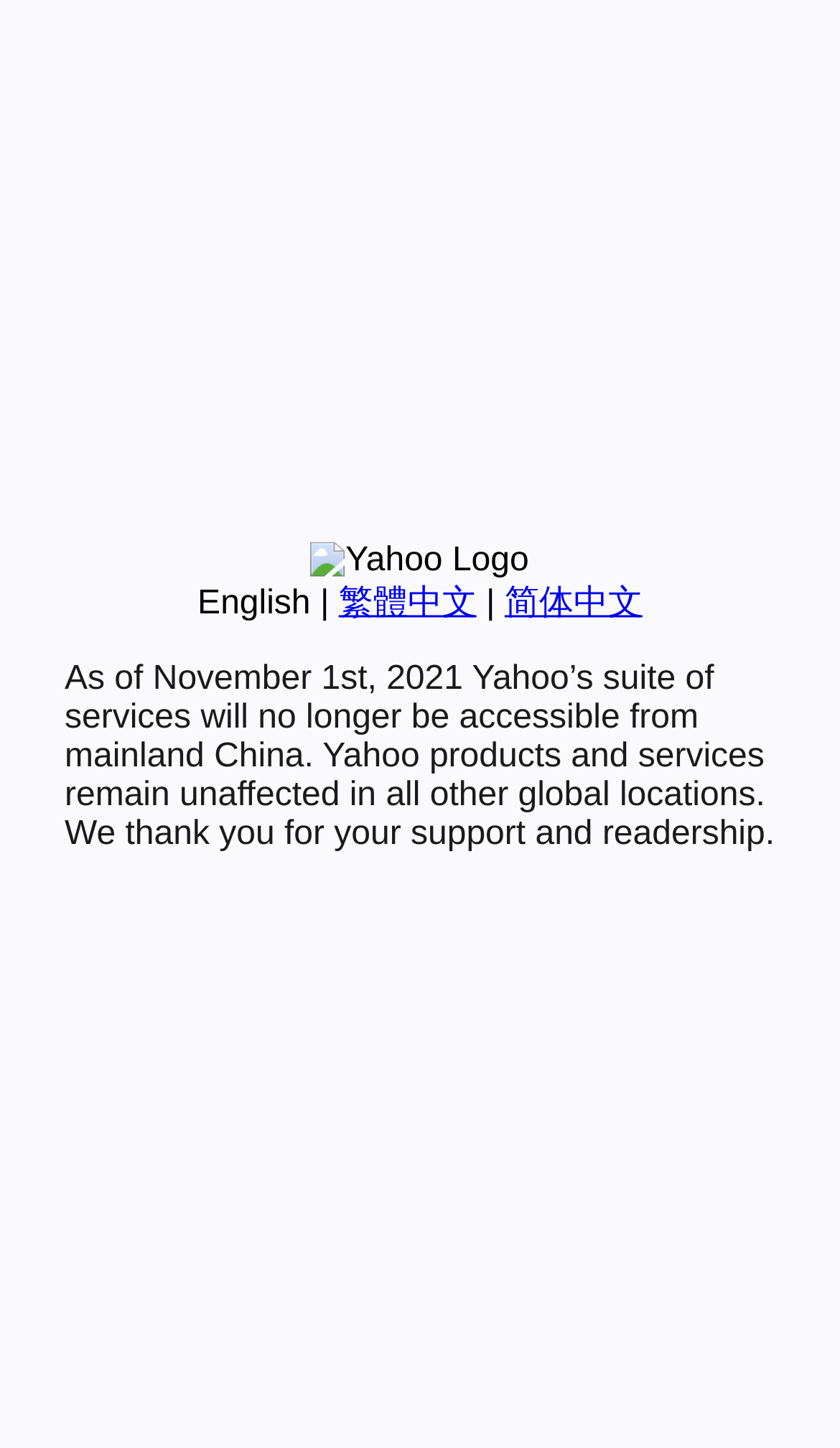Using the provided element description "简体中文", determine the bounding box coordinates of the UI element.

[0.601, 0.404, 0.765, 0.429]